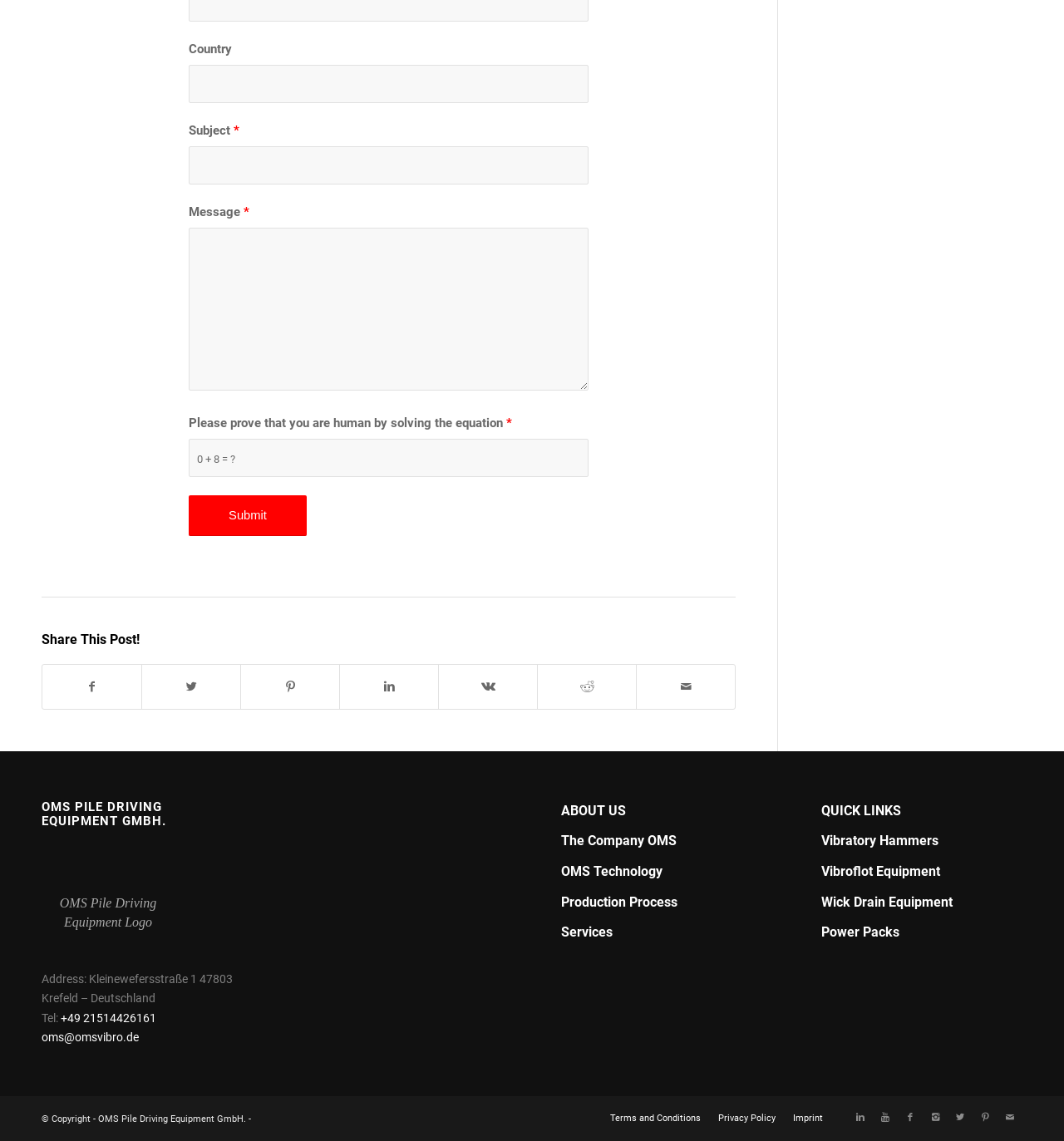Please specify the bounding box coordinates of the clickable section necessary to execute the following command: "Submit the form".

[0.177, 0.434, 0.288, 0.47]